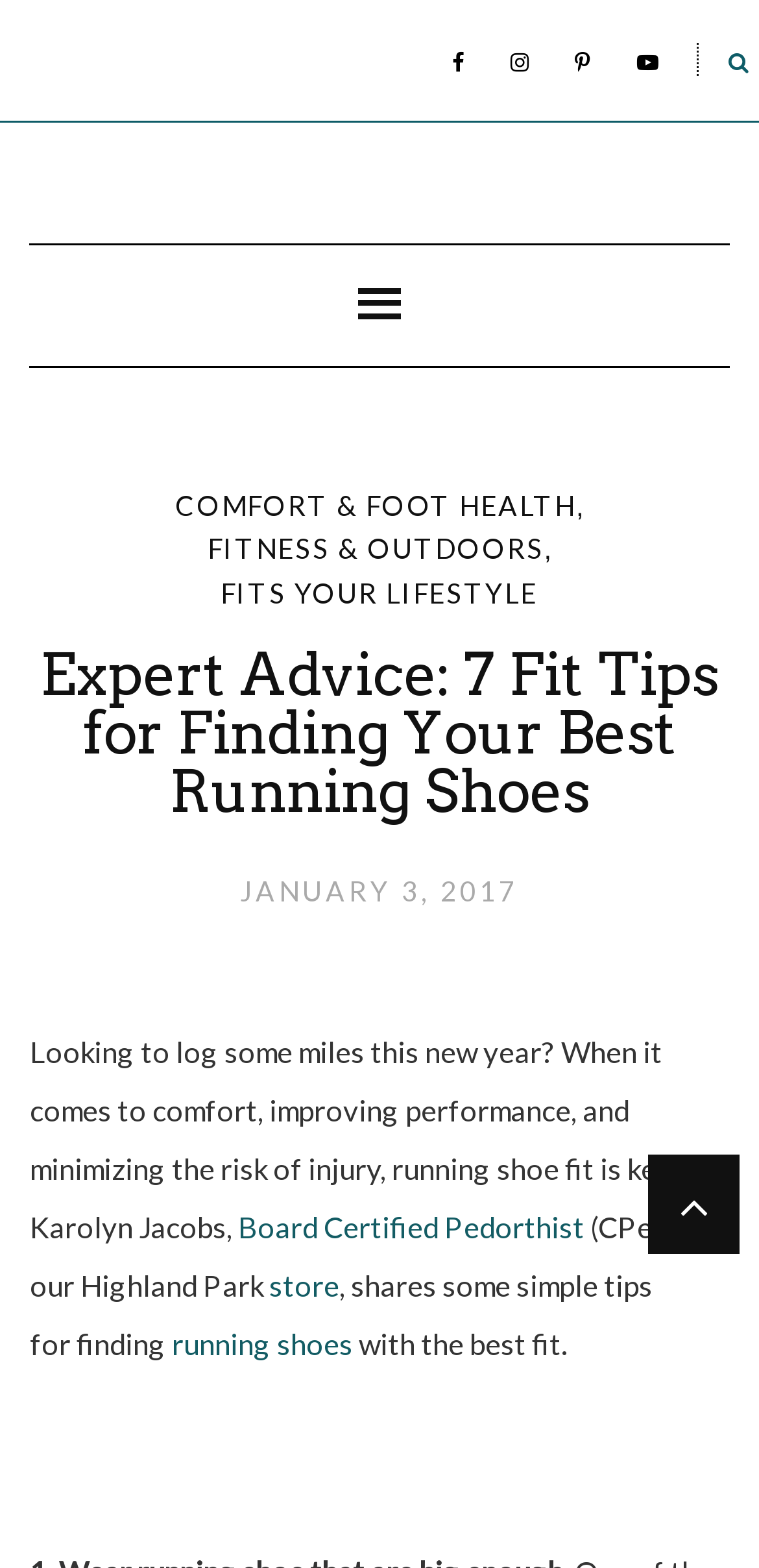Provide a thorough description of this webpage.

The webpage is about Schuler Shoes, featuring an article titled "Expert Advice: 7 Fit Tips for Finding Your Best Running Shoes" on their blog. At the top, there are four social media links, each represented by an icon, aligned horizontally and centered. To the right of these icons, there is a search icon. 

Below the social media links, there is a main navigation menu with four categories: "COMFORT & FOOT HEALTH", "FITNESS & OUTDOORS", and "FITS YOUR LIFESTYLE", separated by commas. 

The main content of the webpage is an article about finding the best running shoes. The article title is prominently displayed, followed by the date "JANUARY 3, 2017". The article begins with a question, "Looking to log some miles this new year?", and then discusses the importance of running shoe fit for comfort, performance, and injury prevention. The author, Karolyn Jacobs, a Board Certified Pedorthist, shares some simple tips for finding running shoes with the best fit. 

At the bottom of the page, there is a link to the store location, specifically the Highland Park store. To the right of the article, there is a small icon, possibly a share or like button.